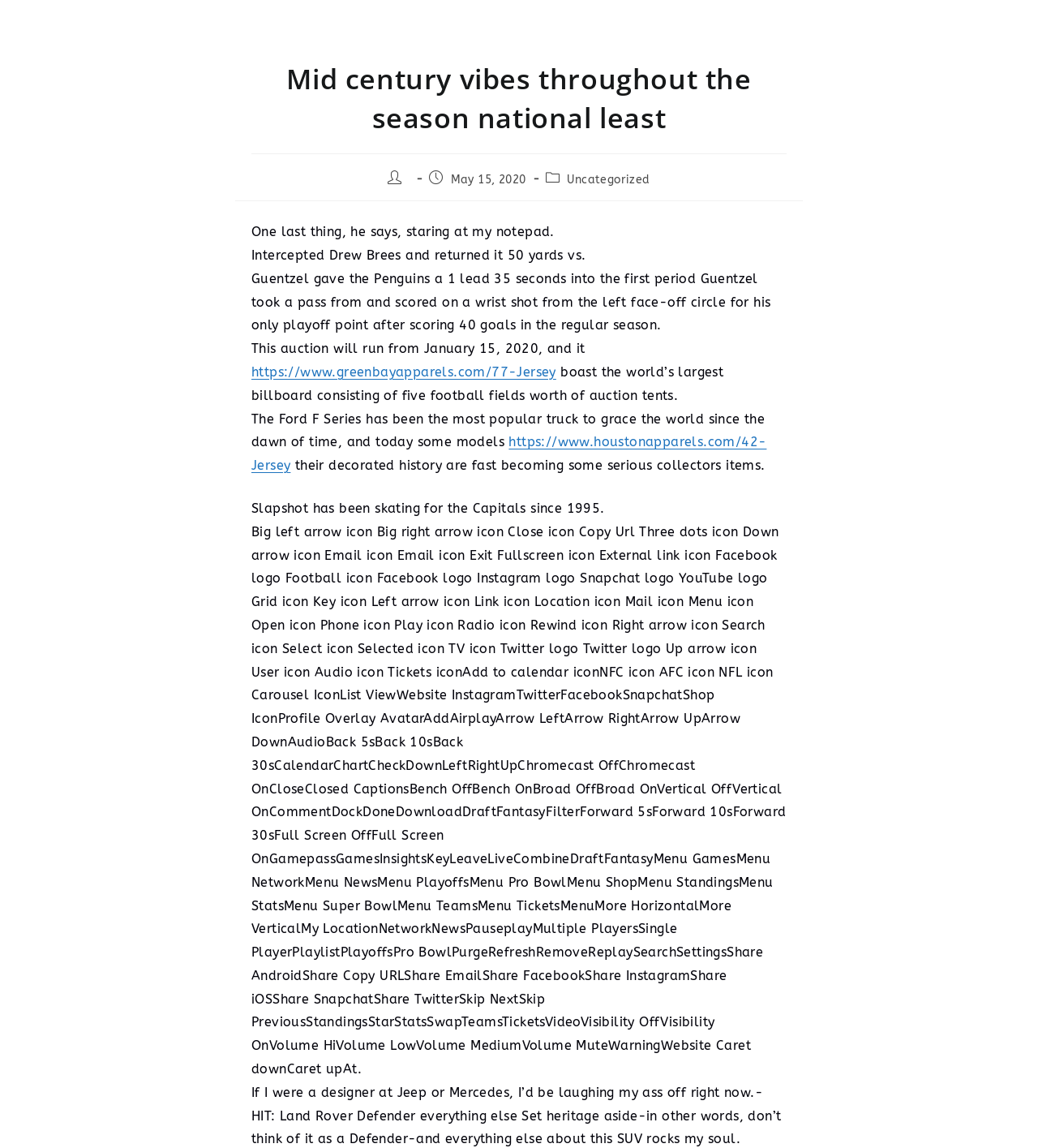Generate a comprehensive description of the webpage.

The webpage appears to be a blog post or article page, with a mix of text, links, and possibly images (although none are explicitly mentioned). At the top, there is a navigation menu with seven links: "HOME", "RESIDENTIAL", "COMMERCIAL", "COST", "ABOUT", "CONTACT", and "TOGGLE WEBSITE SEARCH". These links are aligned horizontally and take up about half of the top section of the page.

Below the navigation menu, there is a large header that spans almost the entire width of the page, with the title "Mid century vibes throughout the season national least - Syracuse Metal Roofing". This header is followed by a section with several lines of text, including "Post author:", "Post published:", and "Post category:", along with corresponding information and a link to the category "Uncategorized".

The main content of the page is a series of paragraphs and links, which appear to be a blog post or article. The text is divided into several sections, with topics ranging from sports (Drew Brees, Guentzel, and the Penguins) to auctions and collectibles (Jersey, Ford F Series, and Slapshot) to car reviews (Land Rover Defender and Jeep or Mercedes). There are also several links to external websites, including "https://www.greenbayapparels.com/77-Jersey" and "https://www.houstonapparels.com/42-Jersey".

At the bottom of the page, there is a long block of text that appears to be a list of icons or symbols, including social media logos, arrows, and other graphics. This section takes up about half of the bottom section of the page.